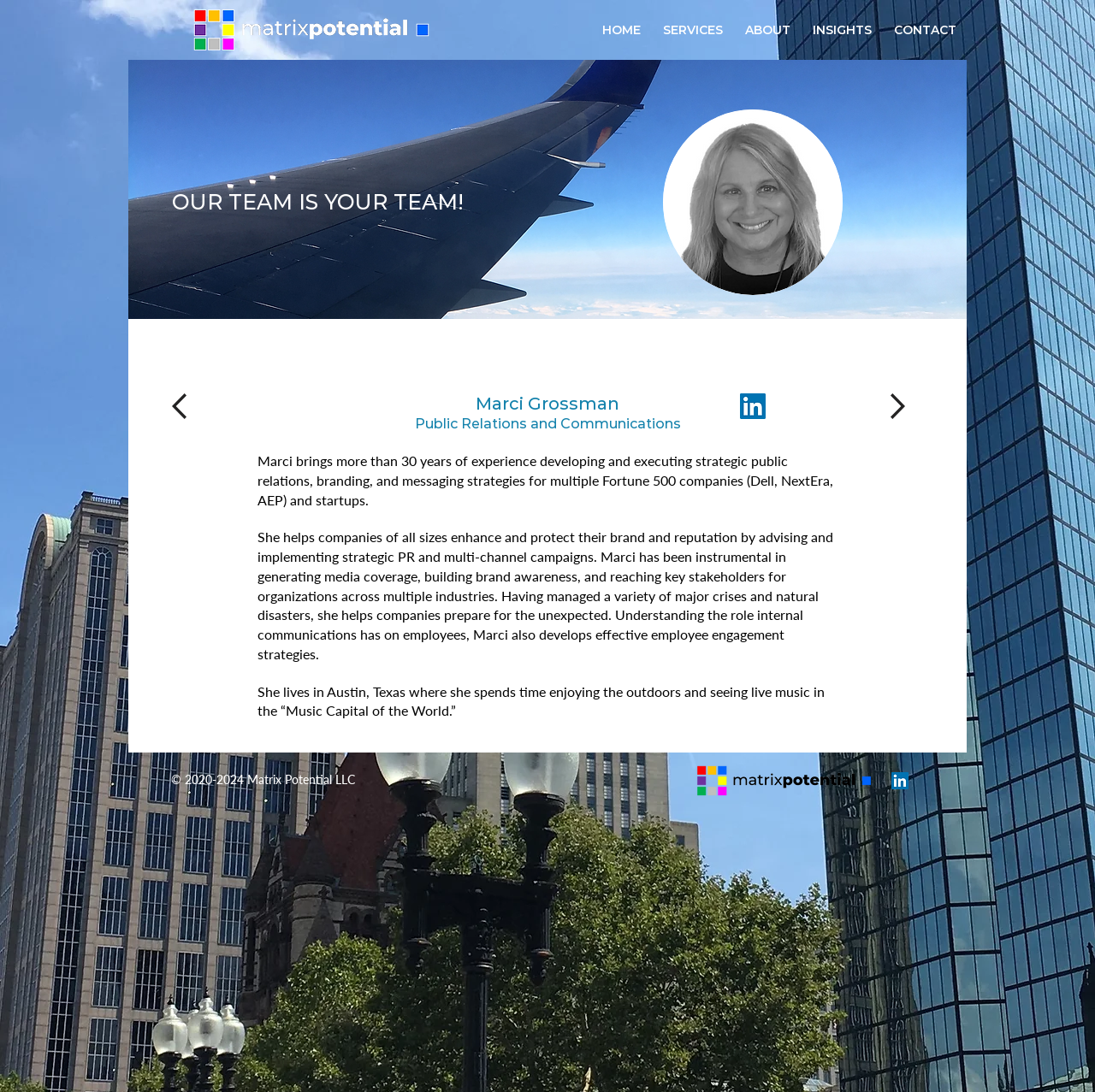Answer the question with a single word or phrase: 
What is the name of the company Marci Grossman works for?

Matrix Potential